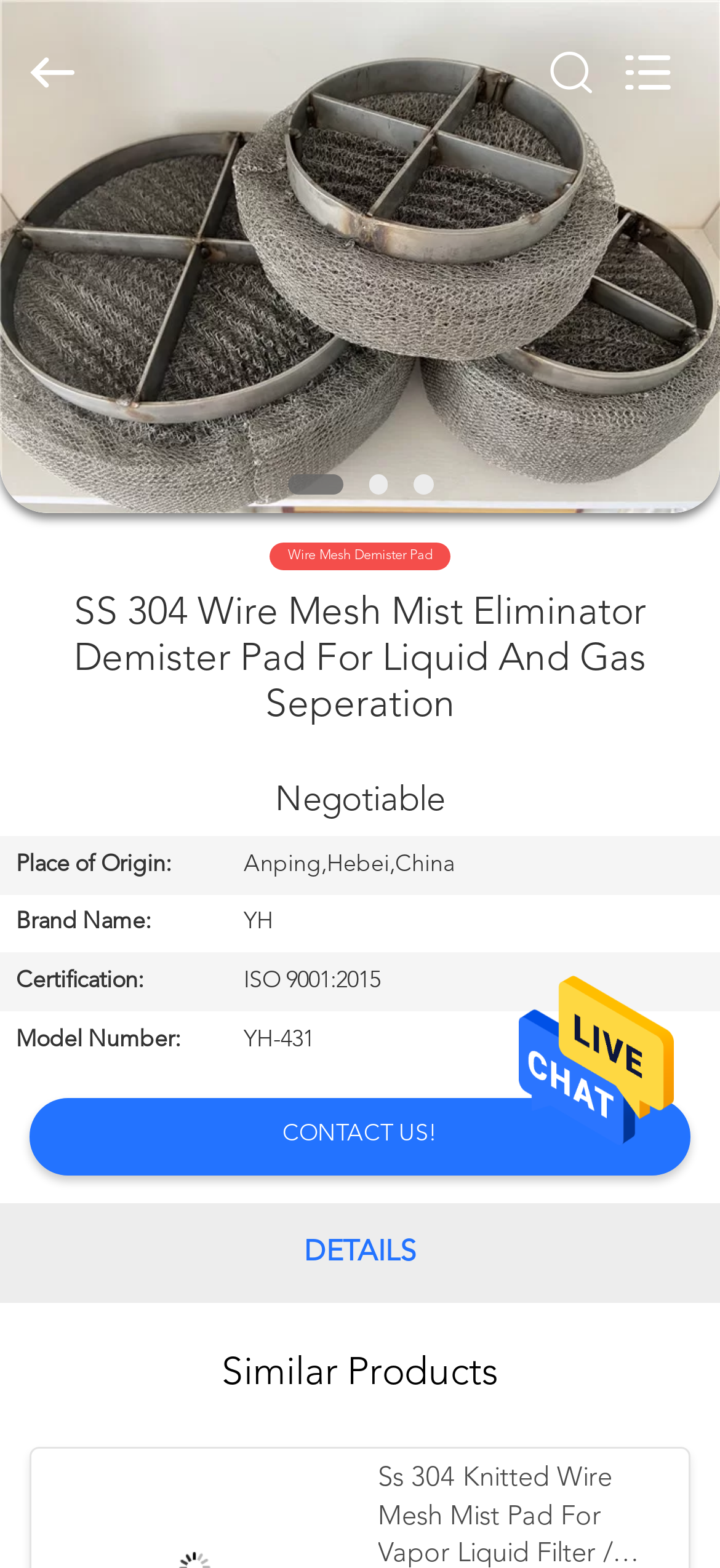Find the bounding box coordinates for the area you need to click to carry out the instruction: "Search for products". The coordinates should be four float numbers between 0 and 1, indicated as [left, top, right, bottom].

[0.0, 0.0, 0.88, 0.092]